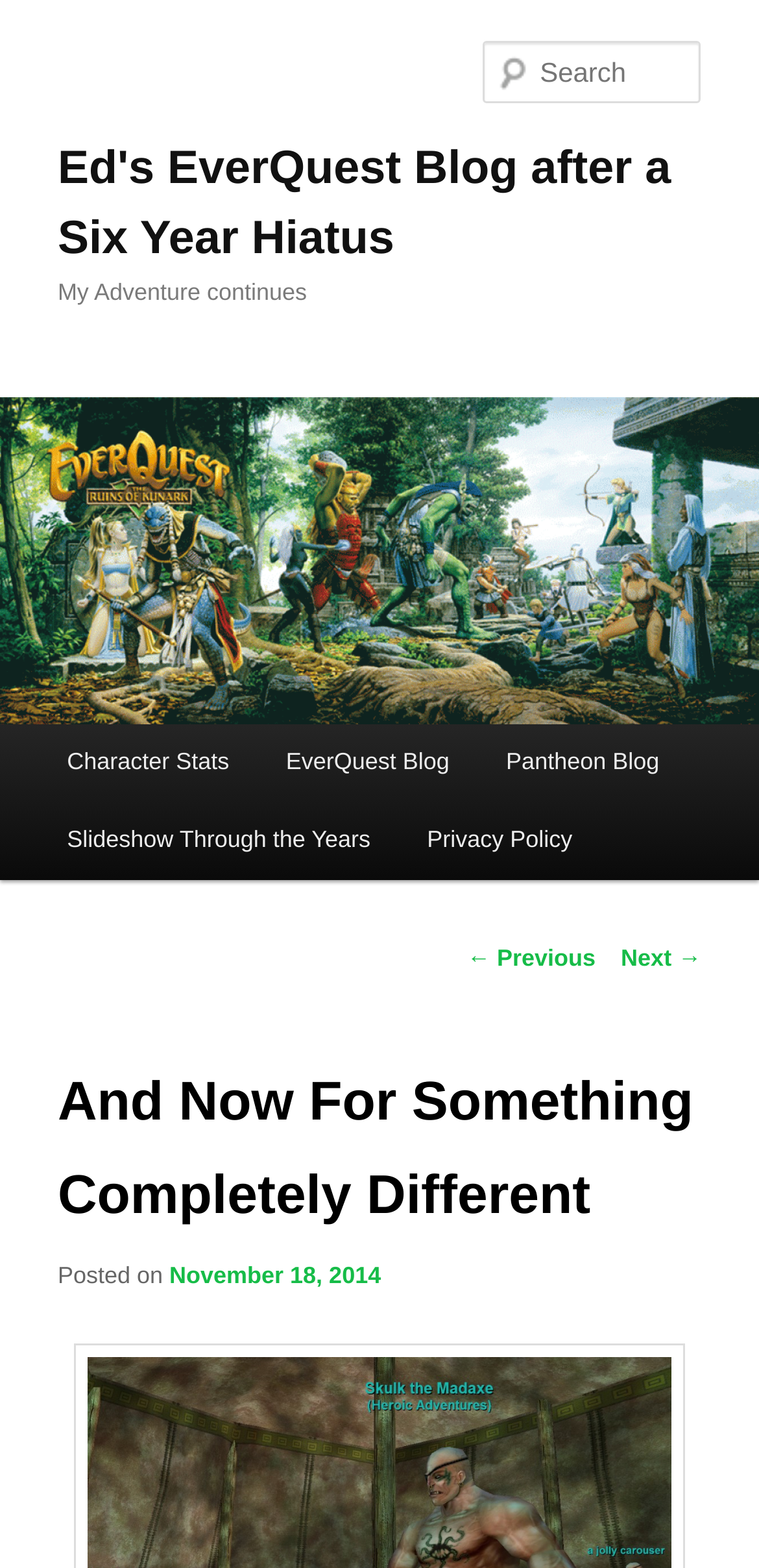Answer succinctly with a single word or phrase:
What is the bounding box coordinate of the search textbox?

[0.637, 0.026, 0.924, 0.066]